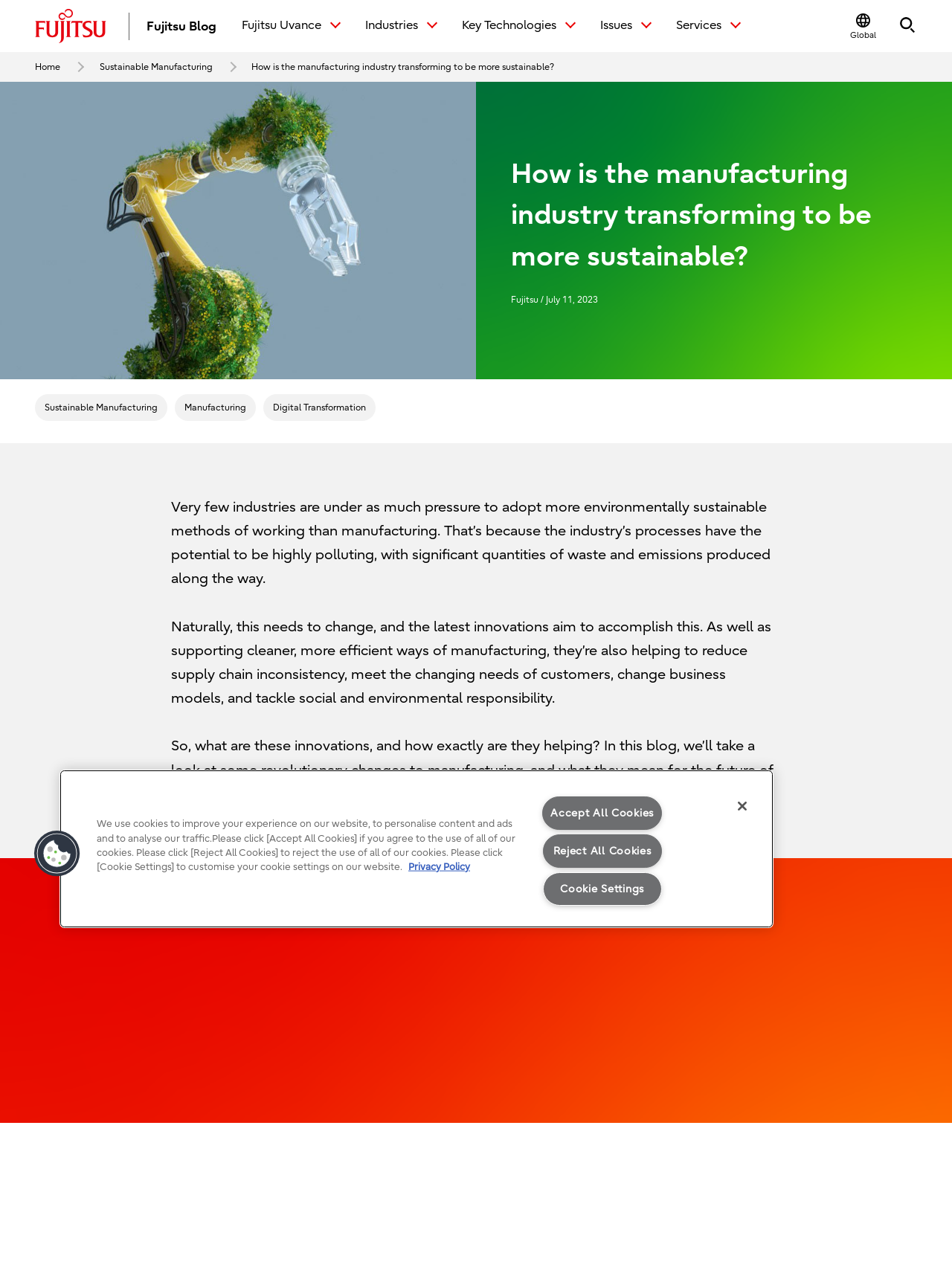Highlight the bounding box coordinates of the element that should be clicked to carry out the following instruction: "Read about Sustainable Manufacturing". The coordinates must be given as four float numbers ranging from 0 to 1, i.e., [left, top, right, bottom].

[0.105, 0.046, 0.247, 0.058]